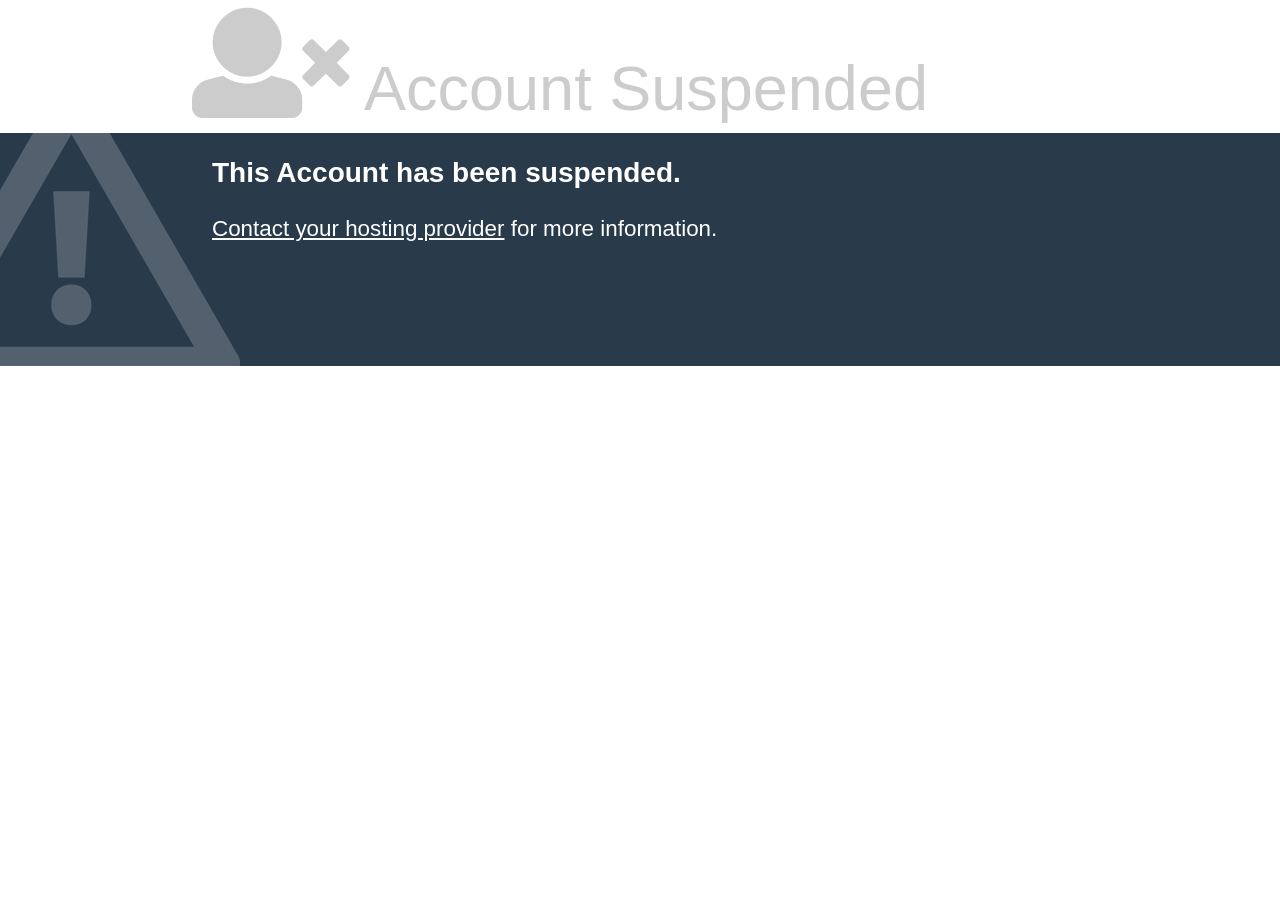Given the element description "Contact your hosting provider" in the screenshot, predict the bounding box coordinates of that UI element.

[0.166, 0.235, 0.394, 0.262]